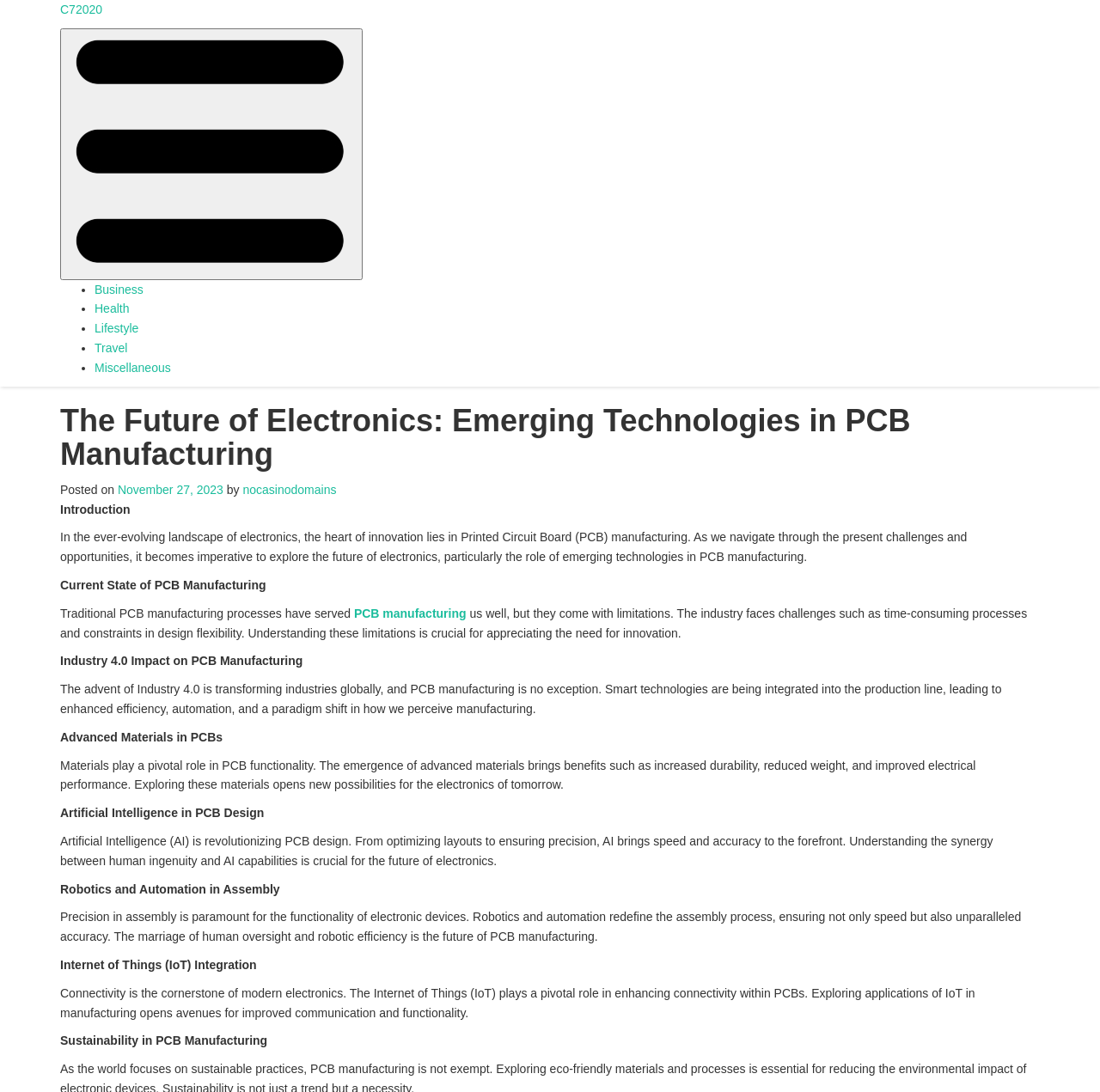What is the category of the article?
Utilize the image to construct a detailed and well-explained answer.

Based on the content of the webpage, it appears to be an article about the future of electronics, specifically emerging technologies in PCB manufacturing. Therefore, the category of the article is Electronics.